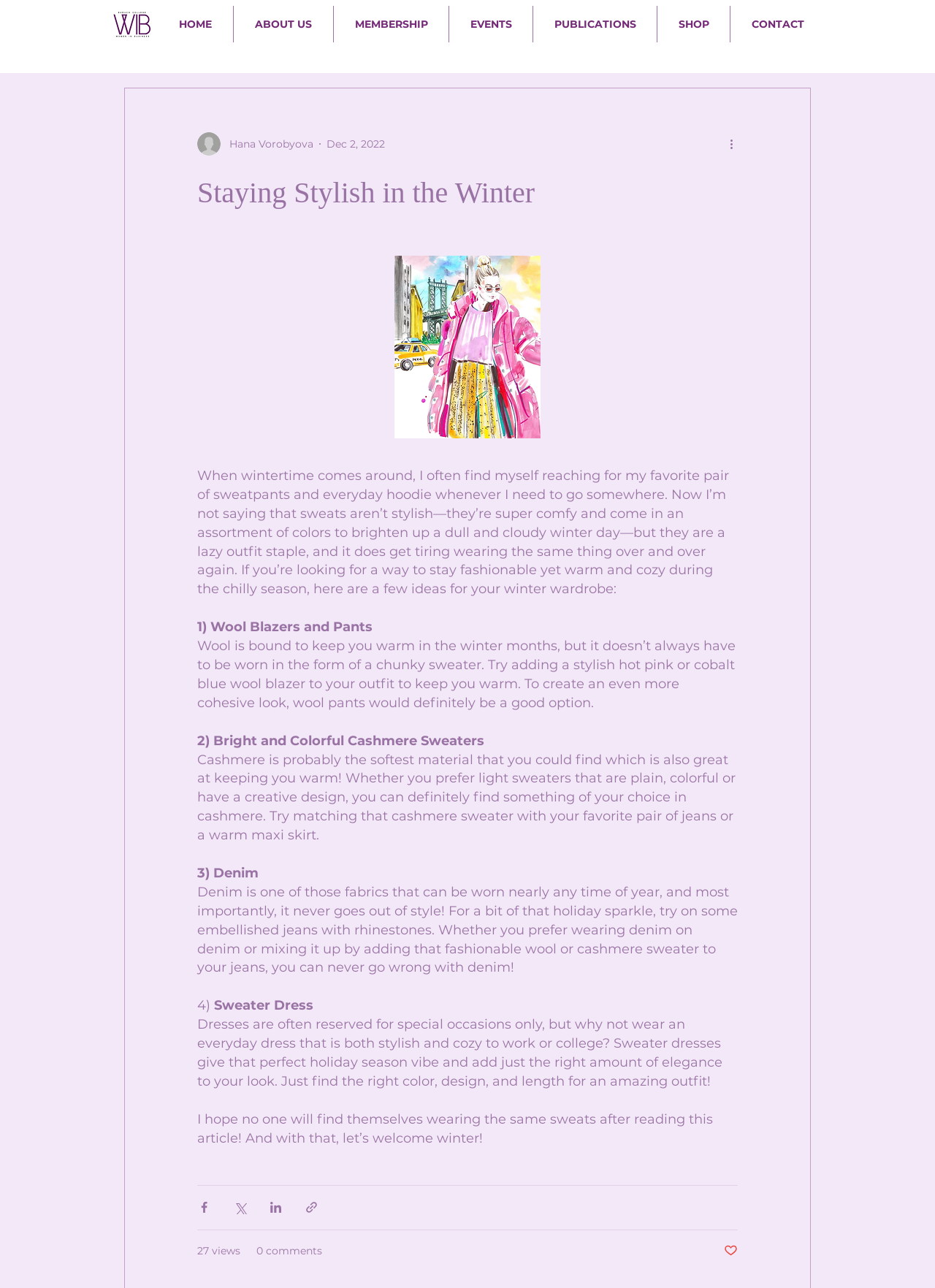Please extract and provide the main headline of the webpage.

Staying Stylish in the Winter